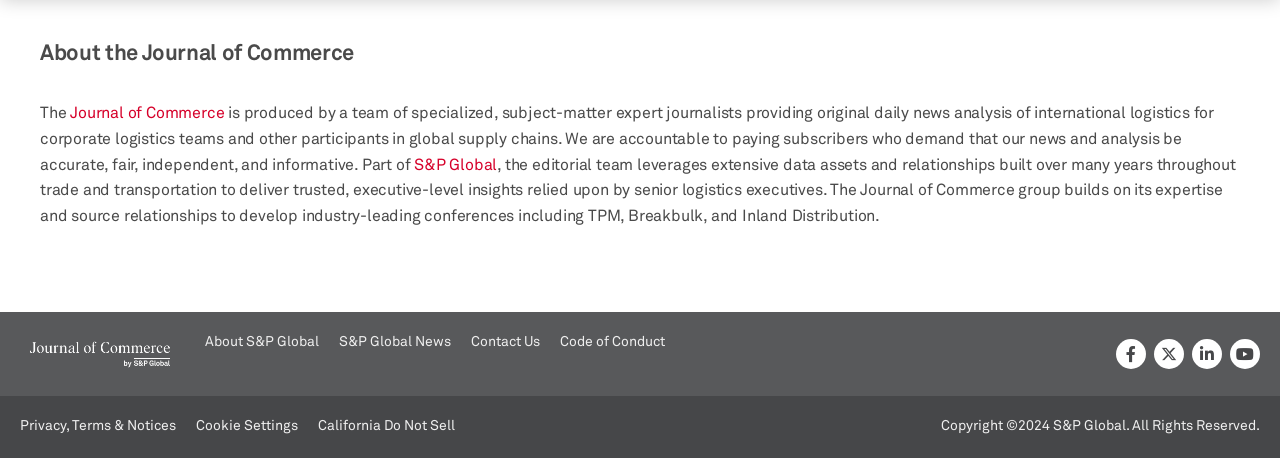From the webpage screenshot, identify the region described by Code of Conduct. Provide the bounding box coordinates as (top-left x, top-left y, bottom-right x, bottom-right y), with each value being a floating point number between 0 and 1.

[0.438, 0.726, 0.52, 0.763]